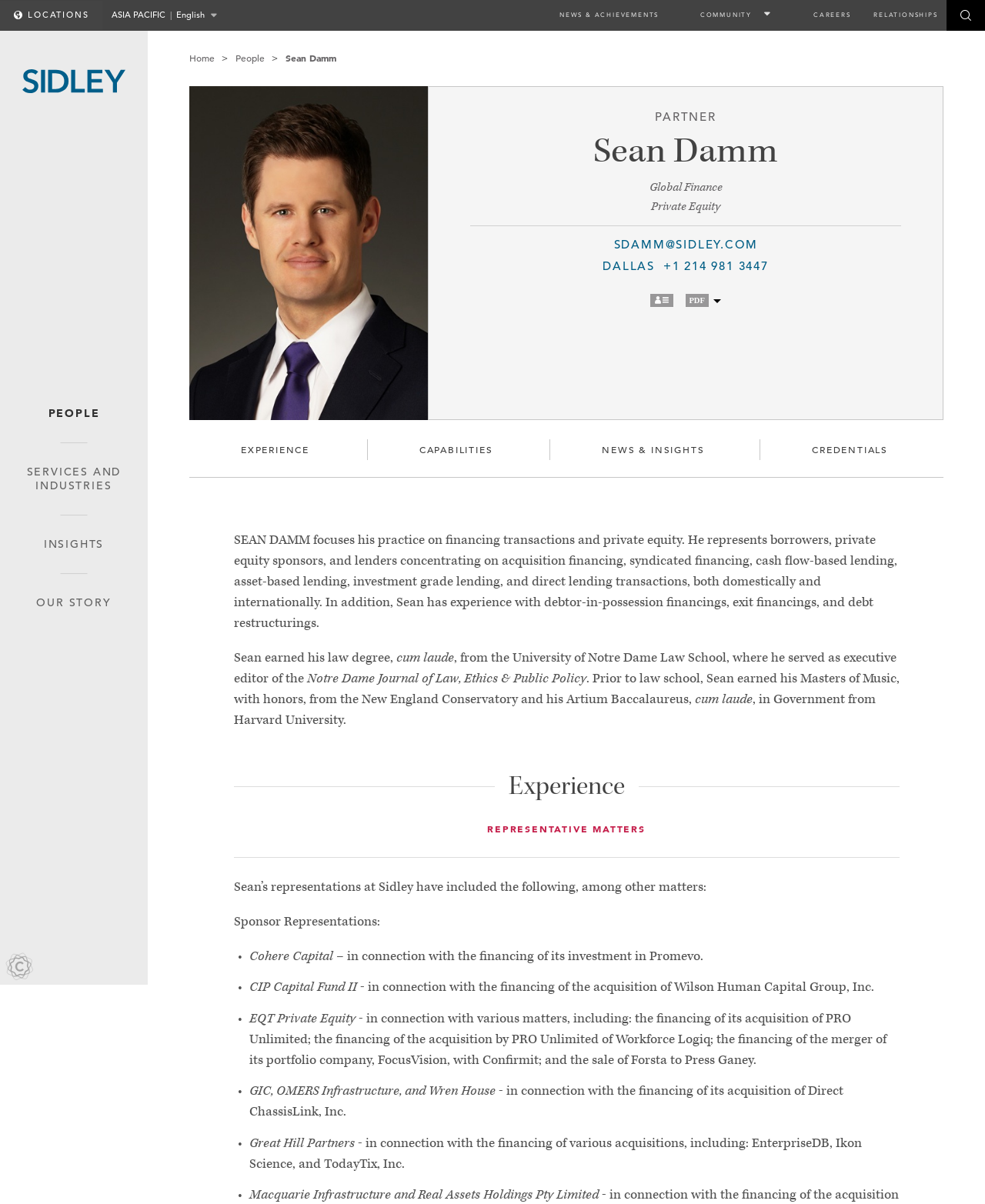Determine the bounding box coordinates of the region to click in order to accomplish the following instruction: "Click the Sidley Logo". Provide the coordinates as four float numbers between 0 and 1, specifically [left, top, right, bottom].

[0.022, 0.067, 0.127, 0.081]